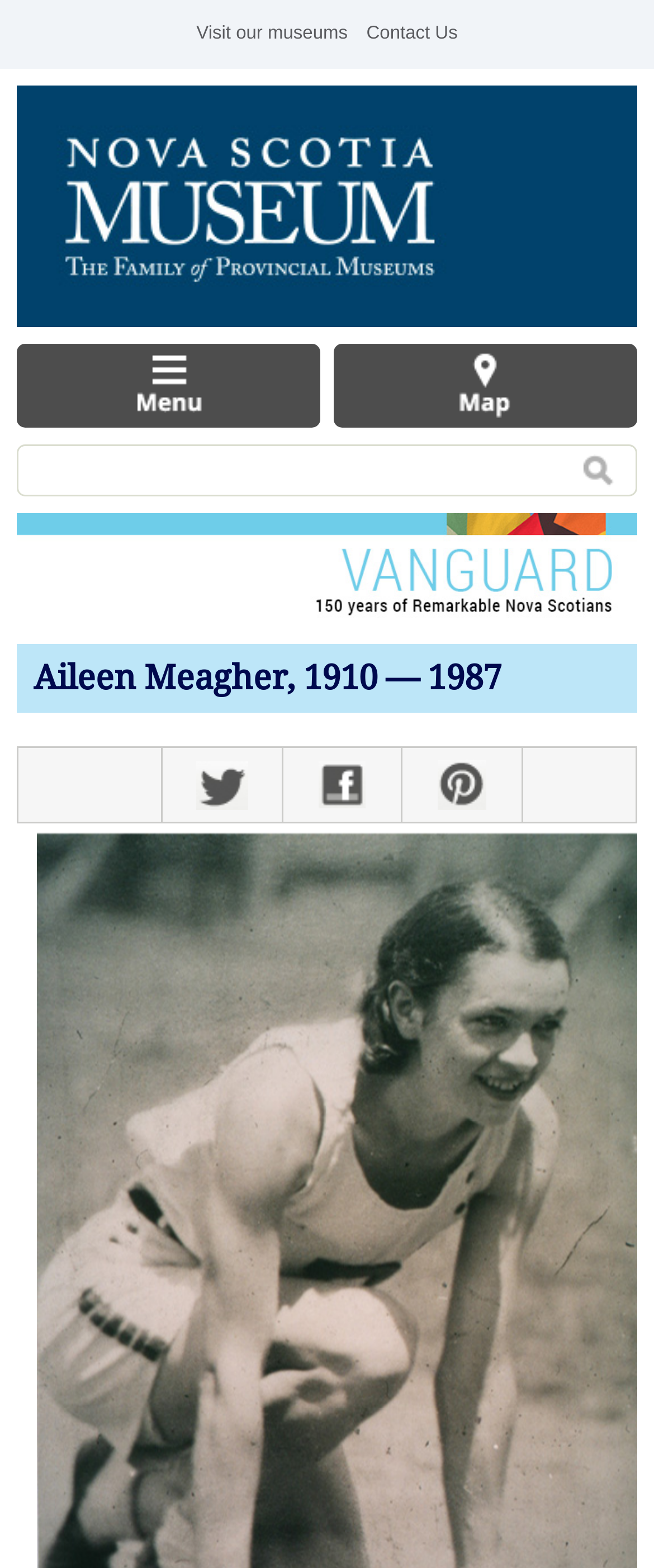Can you show the bounding box coordinates of the region to click on to complete the task described in the instruction: "View Nova Scotia Museum"?

[0.026, 0.055, 0.795, 0.209]